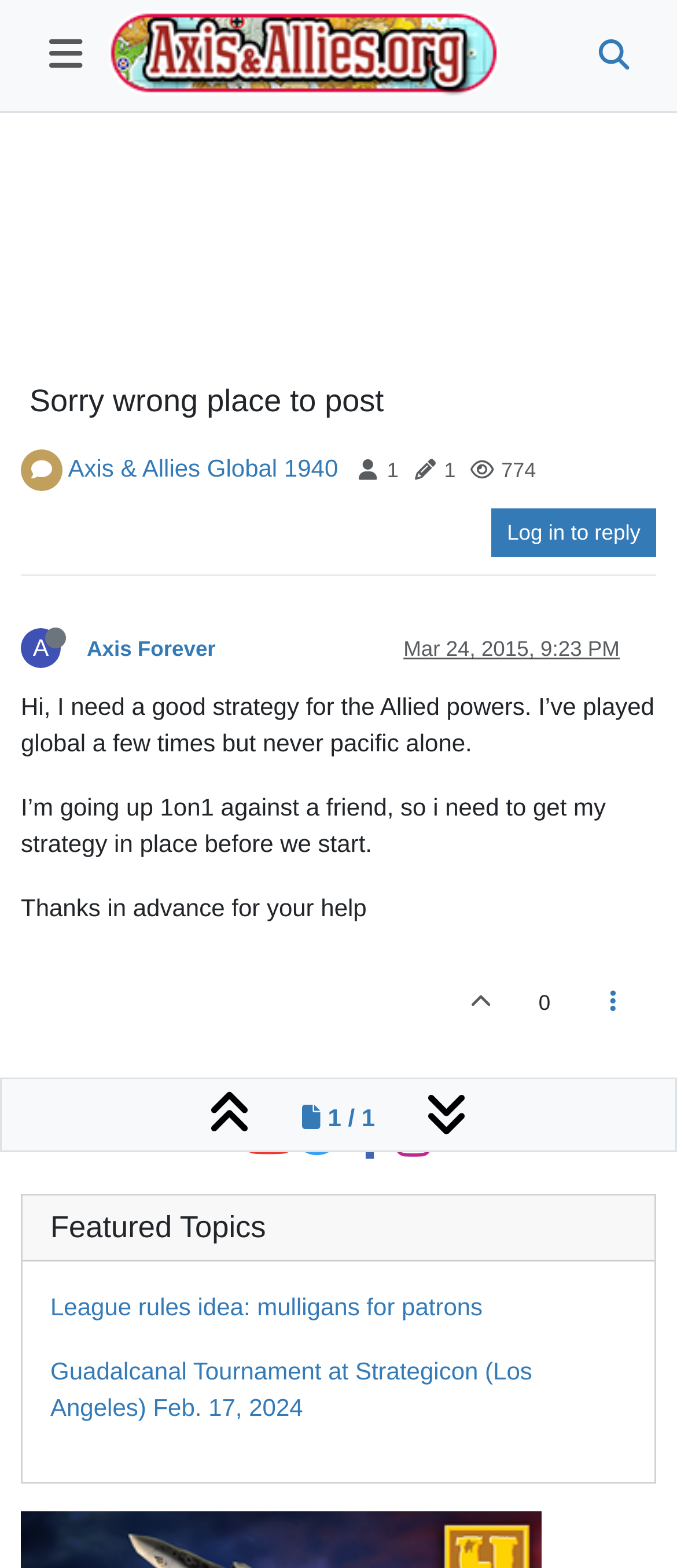Specify the bounding box coordinates of the element's area that should be clicked to execute the given instruction: "Go to Axis & Allies.org Forums". The coordinates should be four float numbers between 0 and 1, i.e., [left, top, right, bottom].

[0.162, 0.0, 0.739, 0.071]